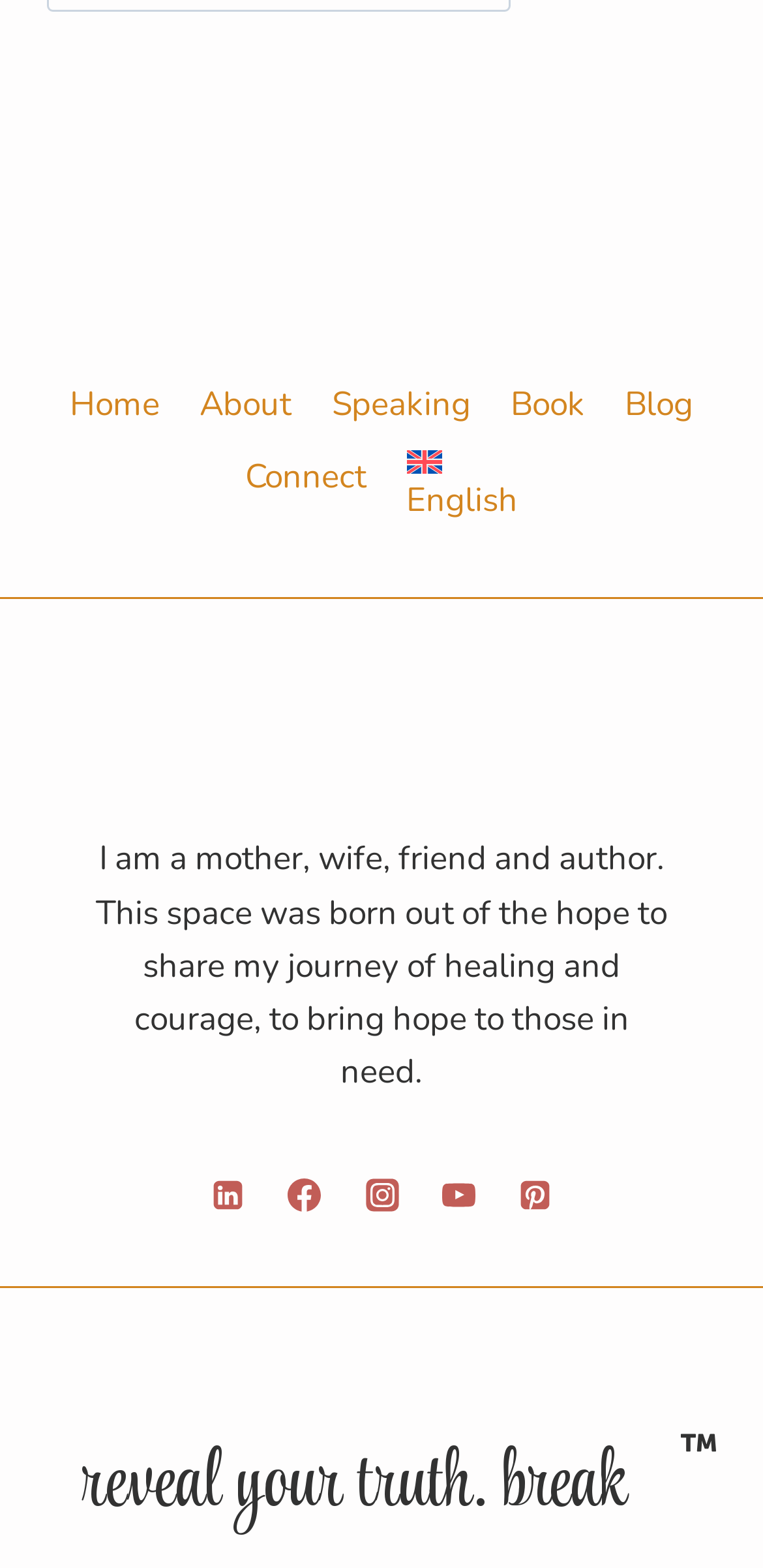Refer to the image and provide an in-depth answer to the question:
What language is the webpage in?

The webpage contains a link to switch the language to English, indicating that the current language of the webpage is English.